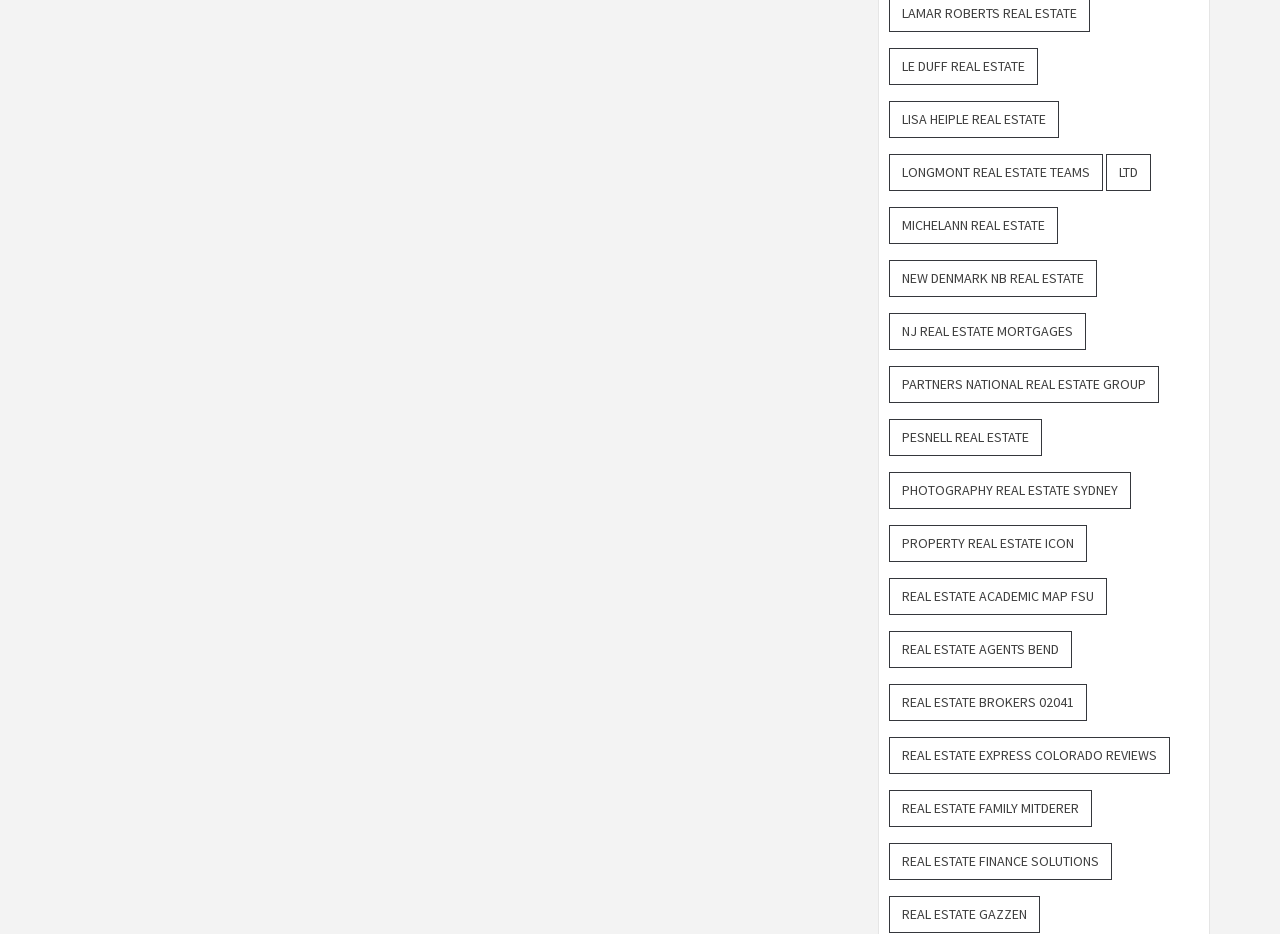How many real estate companies are listed?
Please give a detailed answer to the question using the information shown in the image.

There are 29 links on the webpage, each representing a real estate company, and each link has a static text describing the company name.